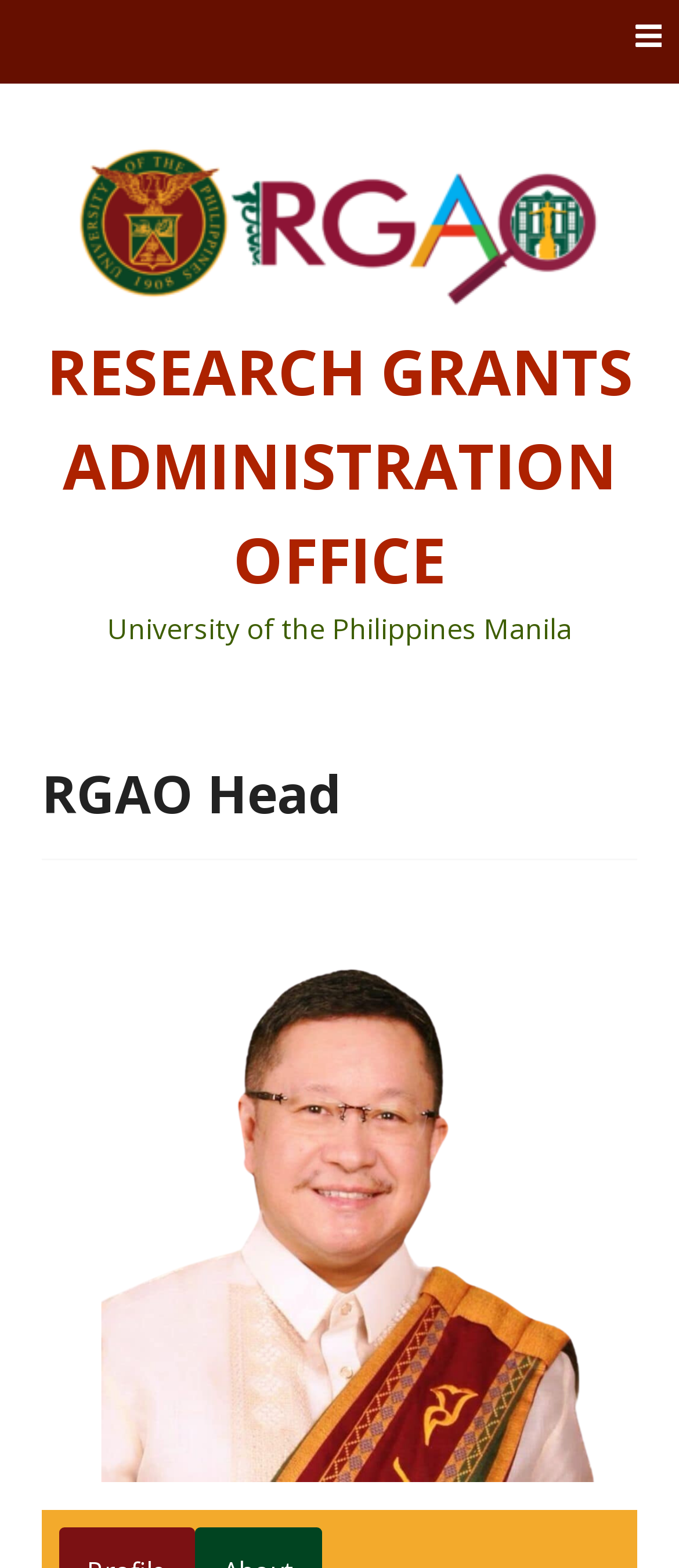Explain in detail what is displayed on the webpage.

The webpage is about the Research Grants Administration Office (RGAO) of the University of the Philippines Manila. At the top-right corner, there is a menu icon with the text "Menu". Below the menu icon, there is a horizontal link spanning almost the entire width of the page. 

The main heading "RESEARCH GRANTS ADMINISTRATION OFFICE" is prominently displayed across the top of the page, with a link to the same text below it. 

Underneath, the heading "University of the Philippines Manila" is centered, followed by a section with a heading "RGAO Head" and an image that takes up most of the remaining vertical space.